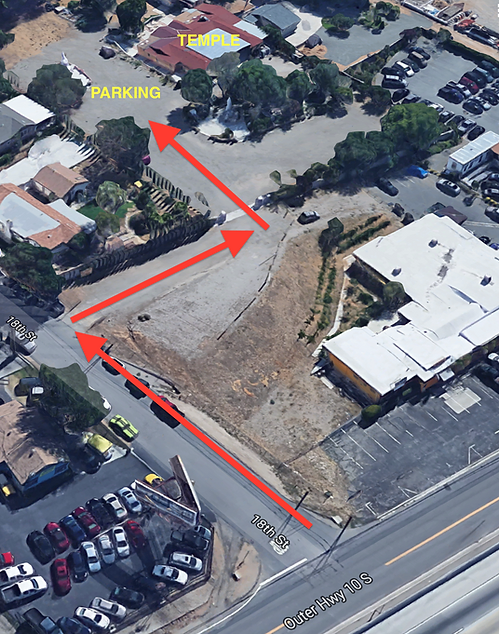Based on what you see in the screenshot, provide a thorough answer to this question: What is showcased by the parked vehicles?

The several parked vehicles surrounding the area showcase the parking capacity of the lot, giving an idea of the number of vehicles that can be accommodated in the parking area.